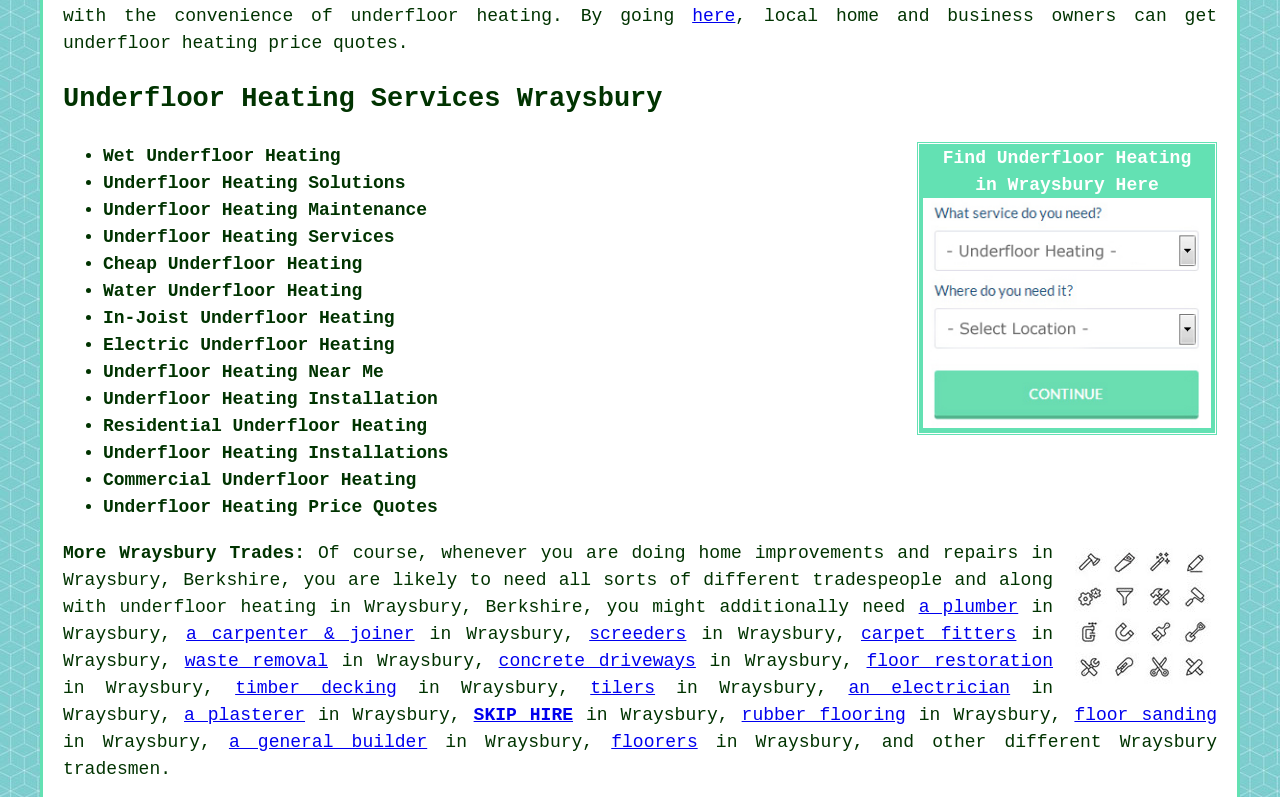Extract the bounding box coordinates for the UI element described by the text: "a general builder". The coordinates should be in the form of [left, top, right, bottom] with values between 0 and 1.

[0.179, 0.918, 0.334, 0.944]